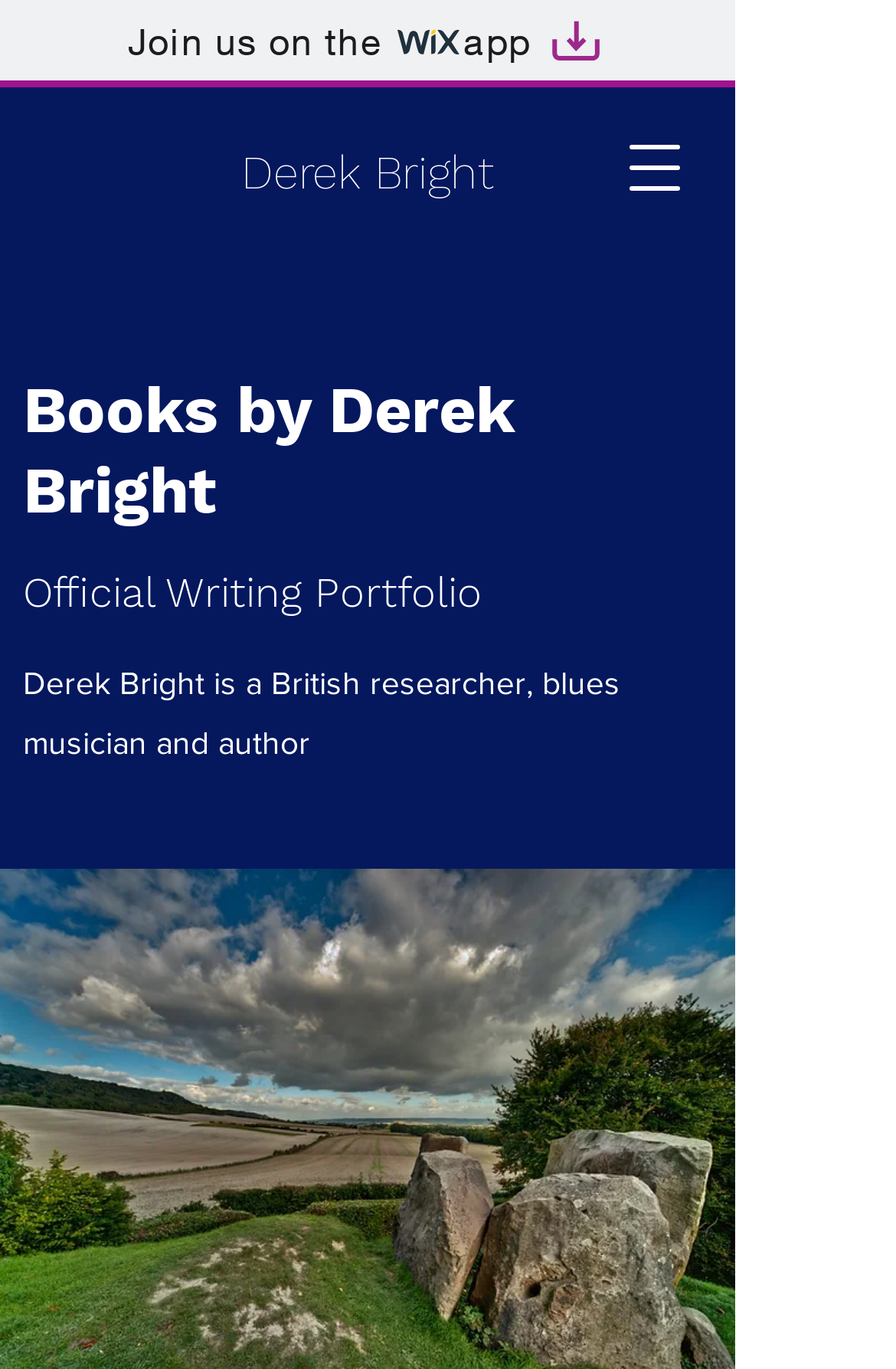Give the bounding box coordinates for the element described by: "Join us on the app".

[0.0, 0.0, 0.821, 0.064]